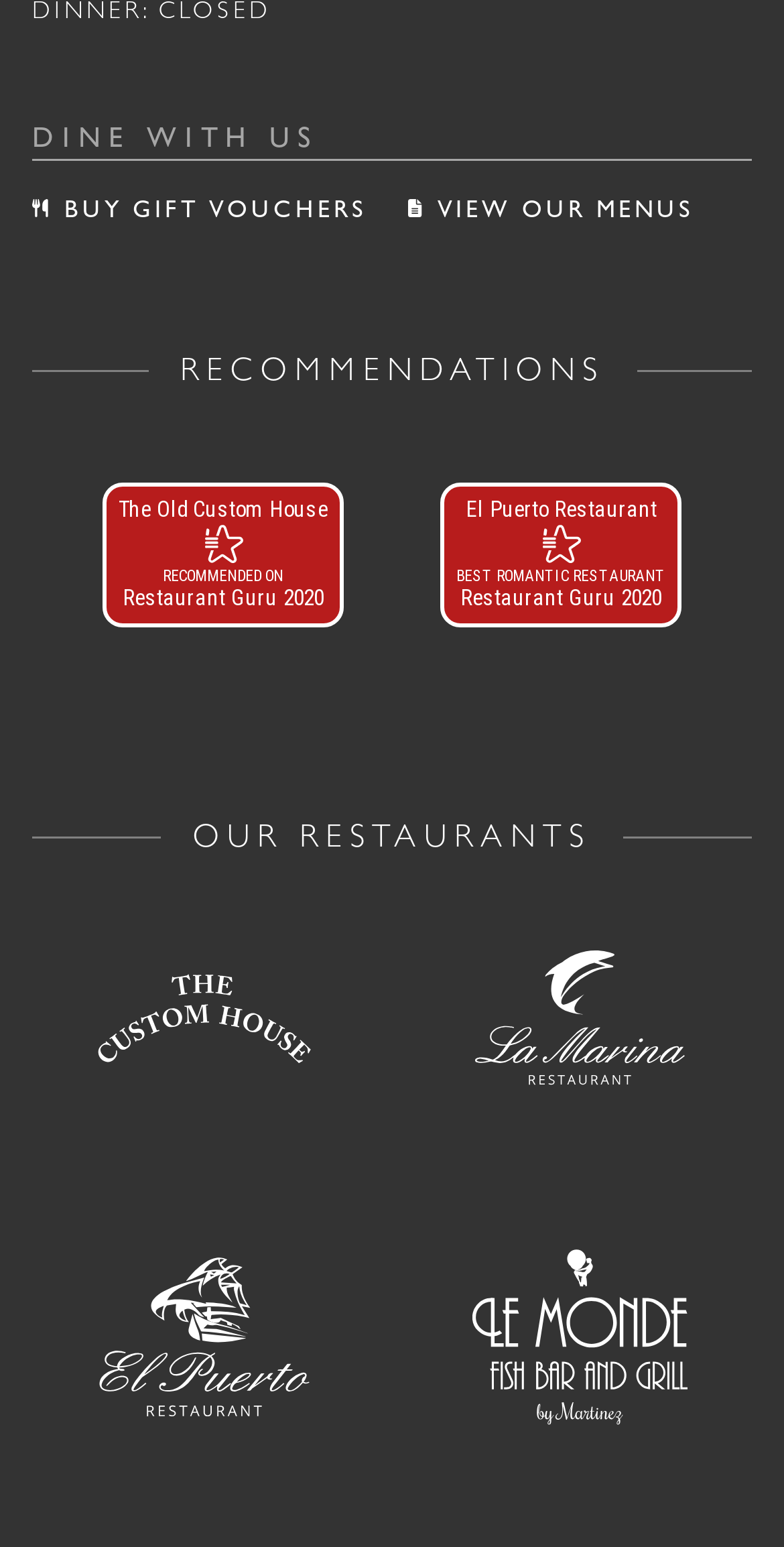What is the main theme of this webpage?
Analyze the screenshot and provide a detailed answer to the question.

The webpage has a heading 'DINE WITH US' and links to 'BUY GIFT VOUCHERS' and 'VIEW OUR MENUS', indicating that the main theme is related to dining or restaurants.